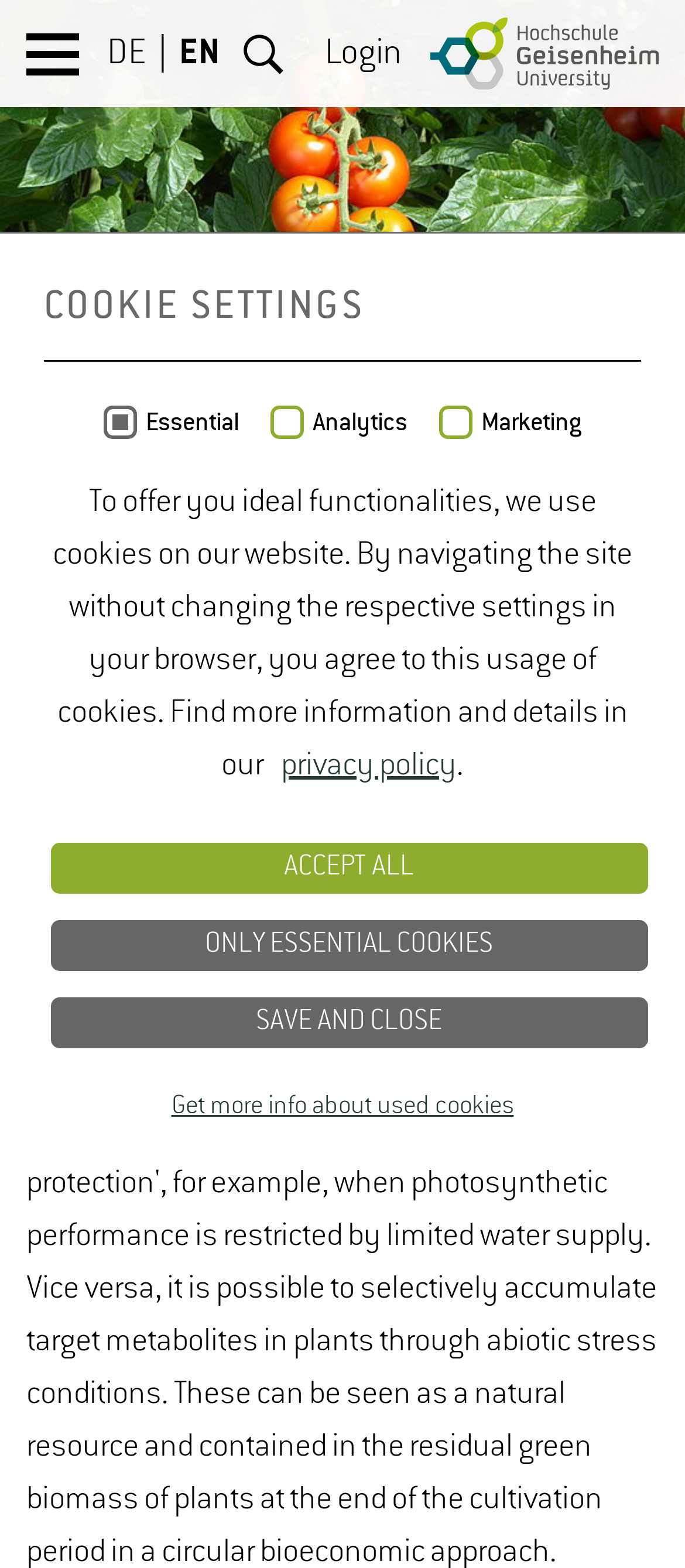Please reply to the following question with a single word or a short phrase:
How many types of cookies are mentioned?

3